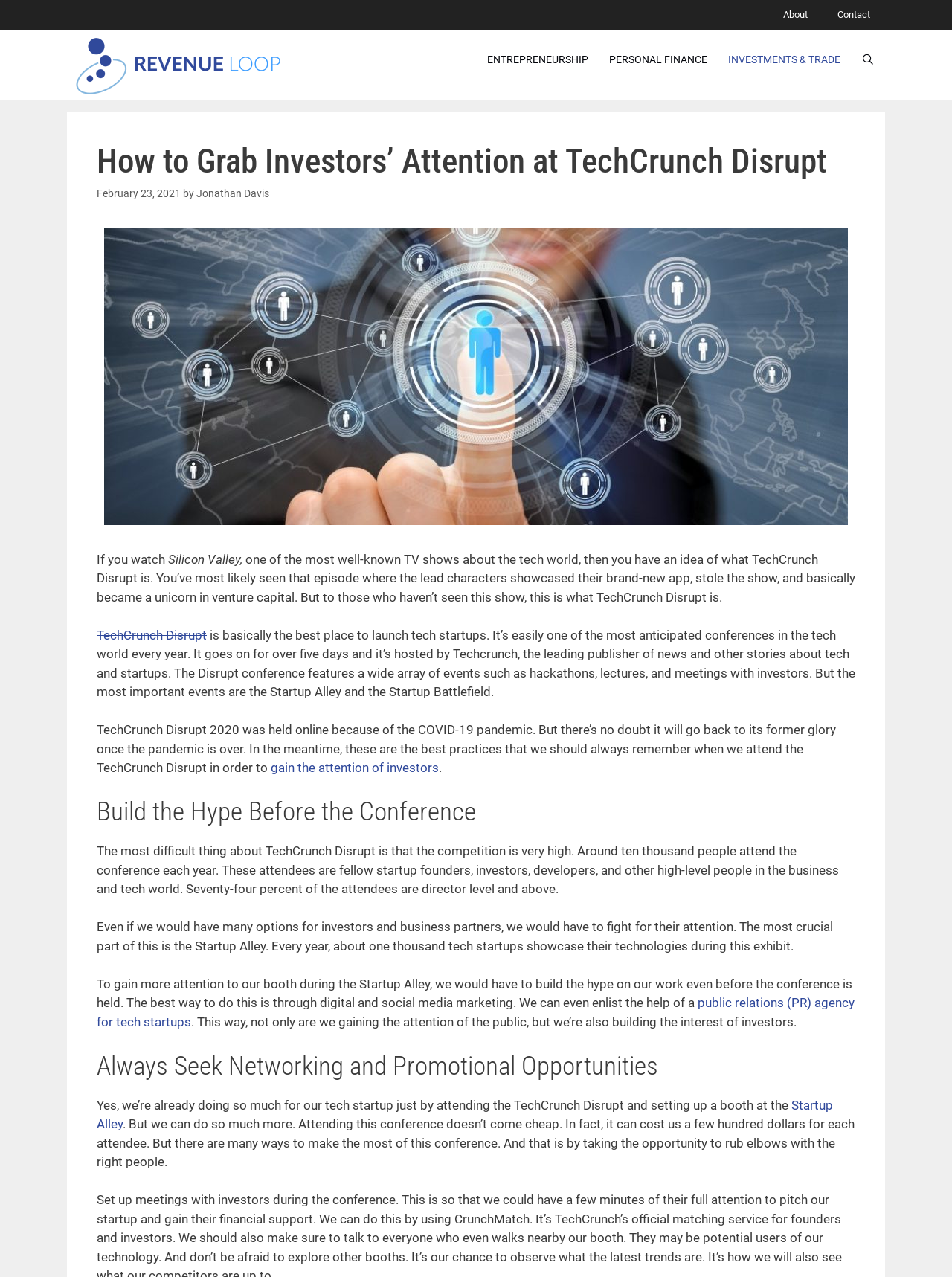Utilize the information from the image to answer the question in detail:
What is the purpose of the Startup Alley?

According to the article, the Startup Alley is an exhibit where around one thousand tech startups showcase their technologies every year. It is mentioned as a crucial part of the TechCrunch Disrupt conference.